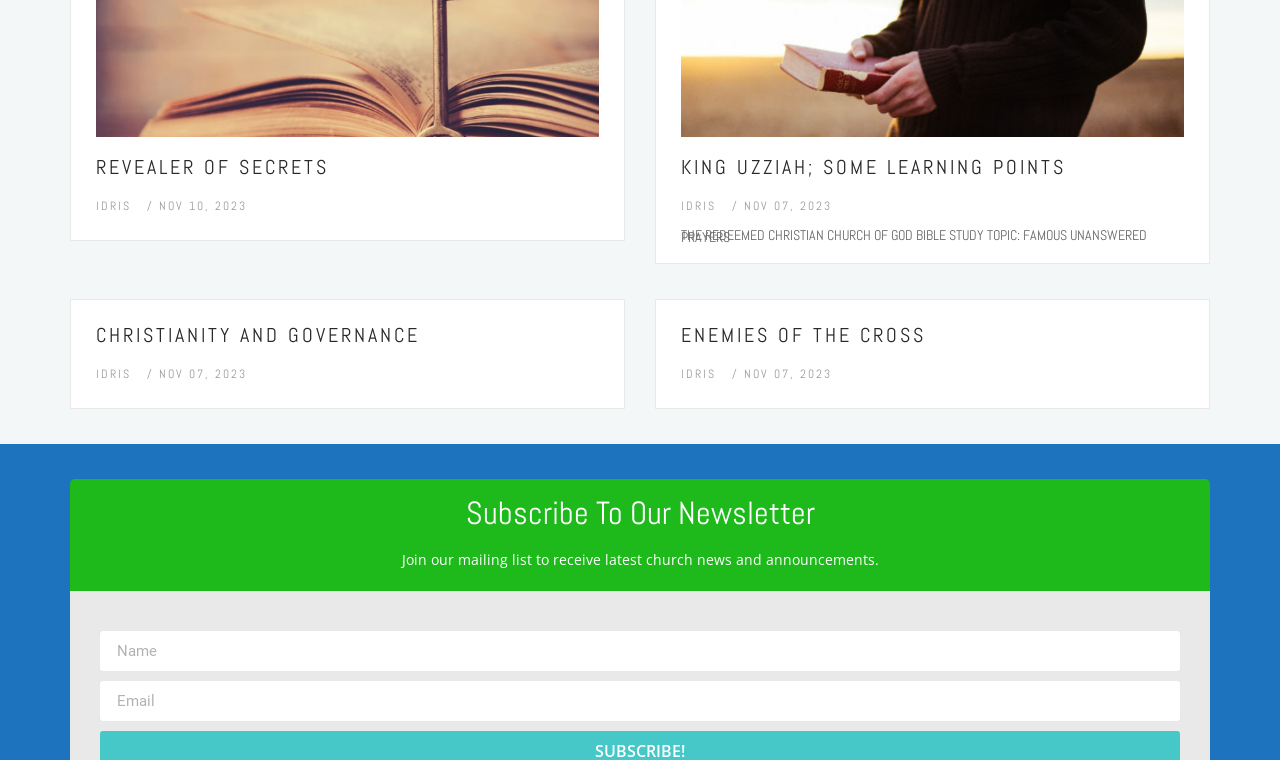Locate the bounding box coordinates of the element that should be clicked to fulfill the instruction: "enter name in the textbox".

[0.078, 0.83, 0.922, 0.883]